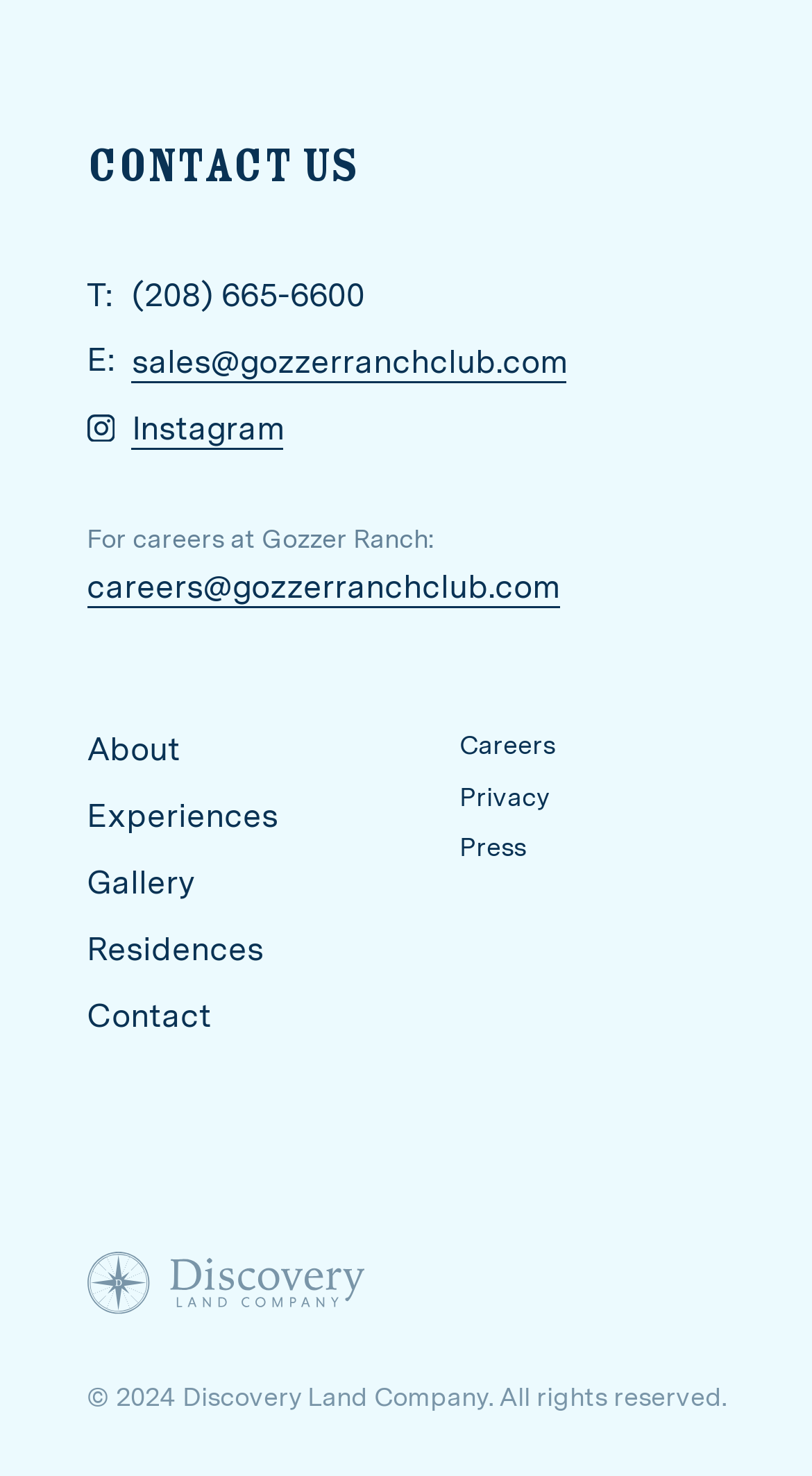Determine the bounding box coordinates of the clickable region to carry out the instruction: "Click the phone number to call".

[0.162, 0.186, 0.449, 0.215]